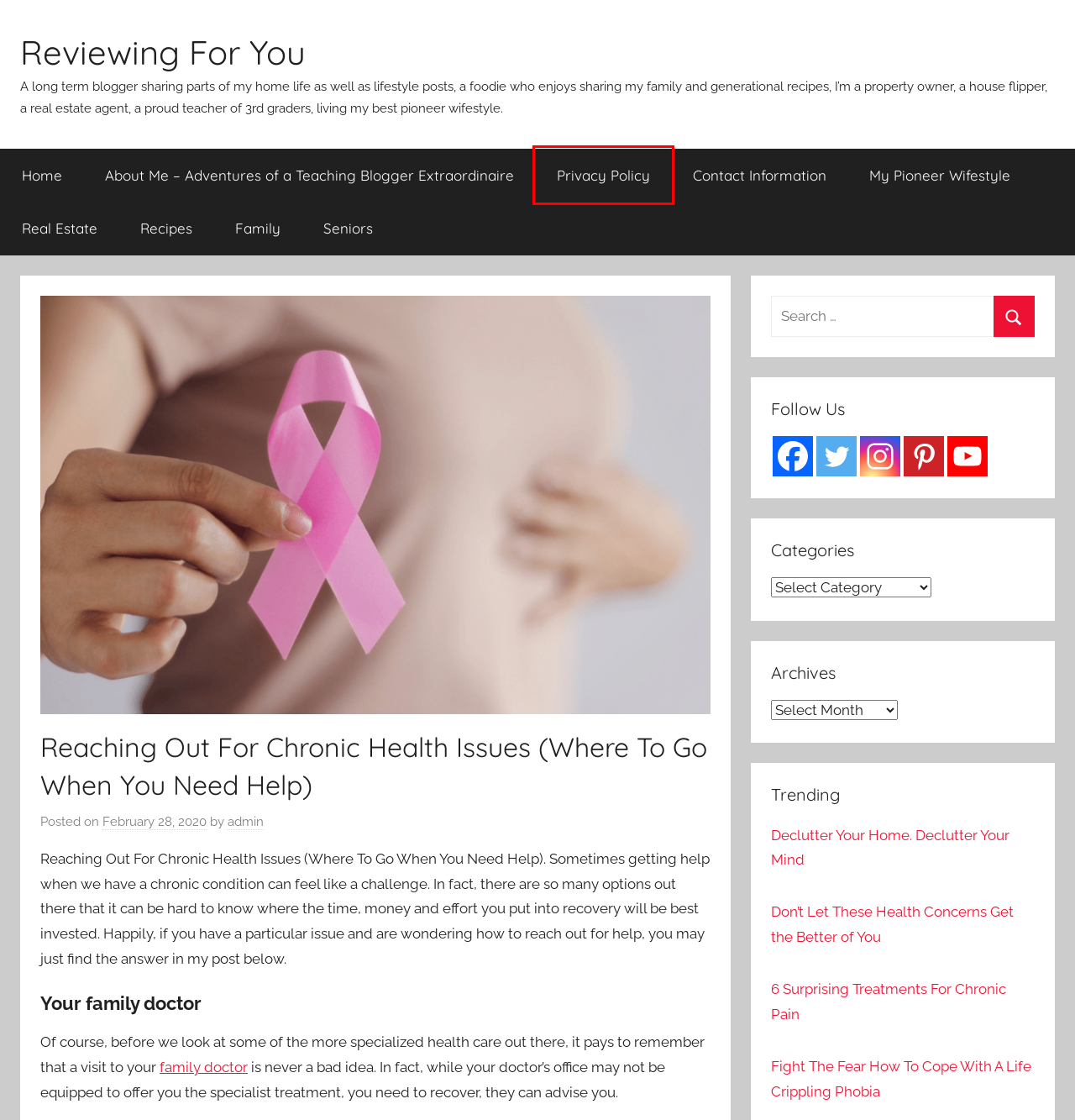Observe the provided screenshot of a webpage that has a red rectangle bounding box. Determine the webpage description that best matches the new webpage after clicking the element inside the red bounding box. Here are the candidates:
A. Family Archives • Reviewing For You
B. Seniors Archives • Reviewing For You
C. Don’t Let These Health Concerns Get the Better of You • Reviewing For You
D. About Me - Adventures of a Teaching Blogger Extraordinaire • Reviewing For You
E. Real Estate Archives • Reviewing For You
F. Privacy Policy • Reviewing For You
G. Declutter Your Home. Declutter Your Mind • Reviewing For You
H. Contact Information • Reviewing For You

F